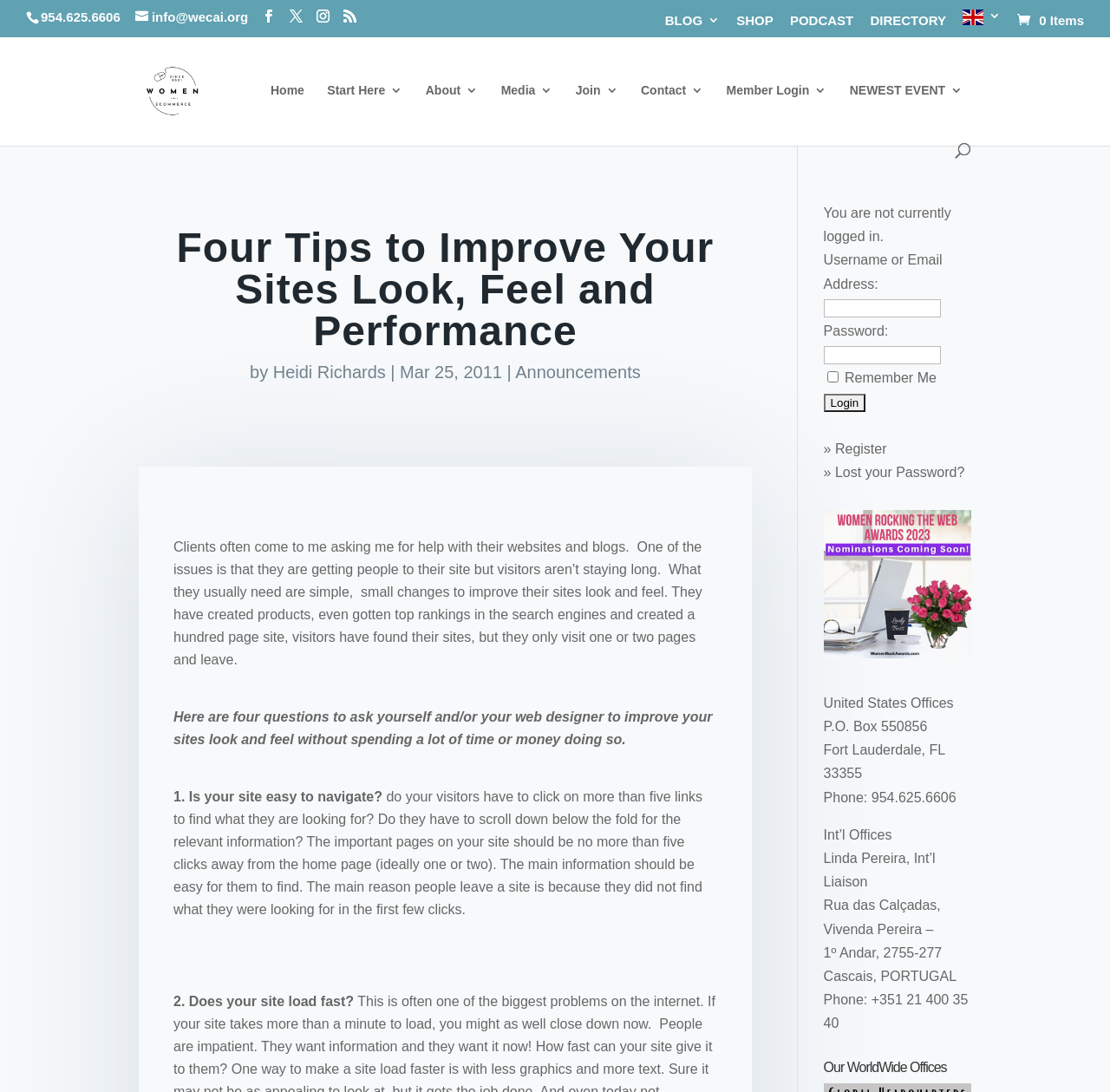Find the bounding box coordinates of the clickable element required to execute the following instruction: "Click the link to learn more about pitting corrosion". Provide the coordinates as four float numbers between 0 and 1, i.e., [left, top, right, bottom].

None